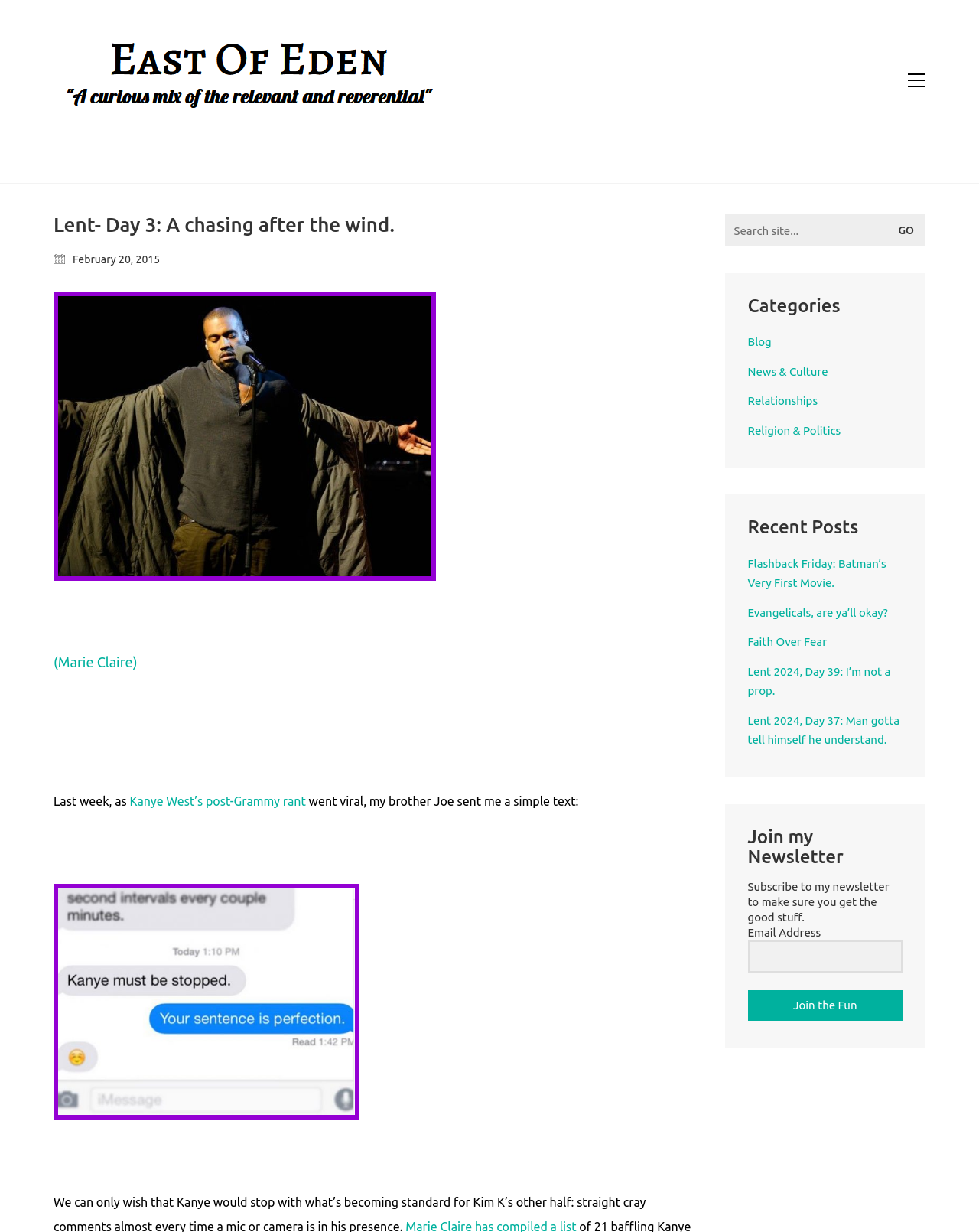Locate the UI element described by Relationships in the provided webpage screenshot. Return the bounding box coordinates in the format (top-left x, top-left y, bottom-right x, bottom-right y), ensuring all values are between 0 and 1.

[0.764, 0.318, 0.835, 0.333]